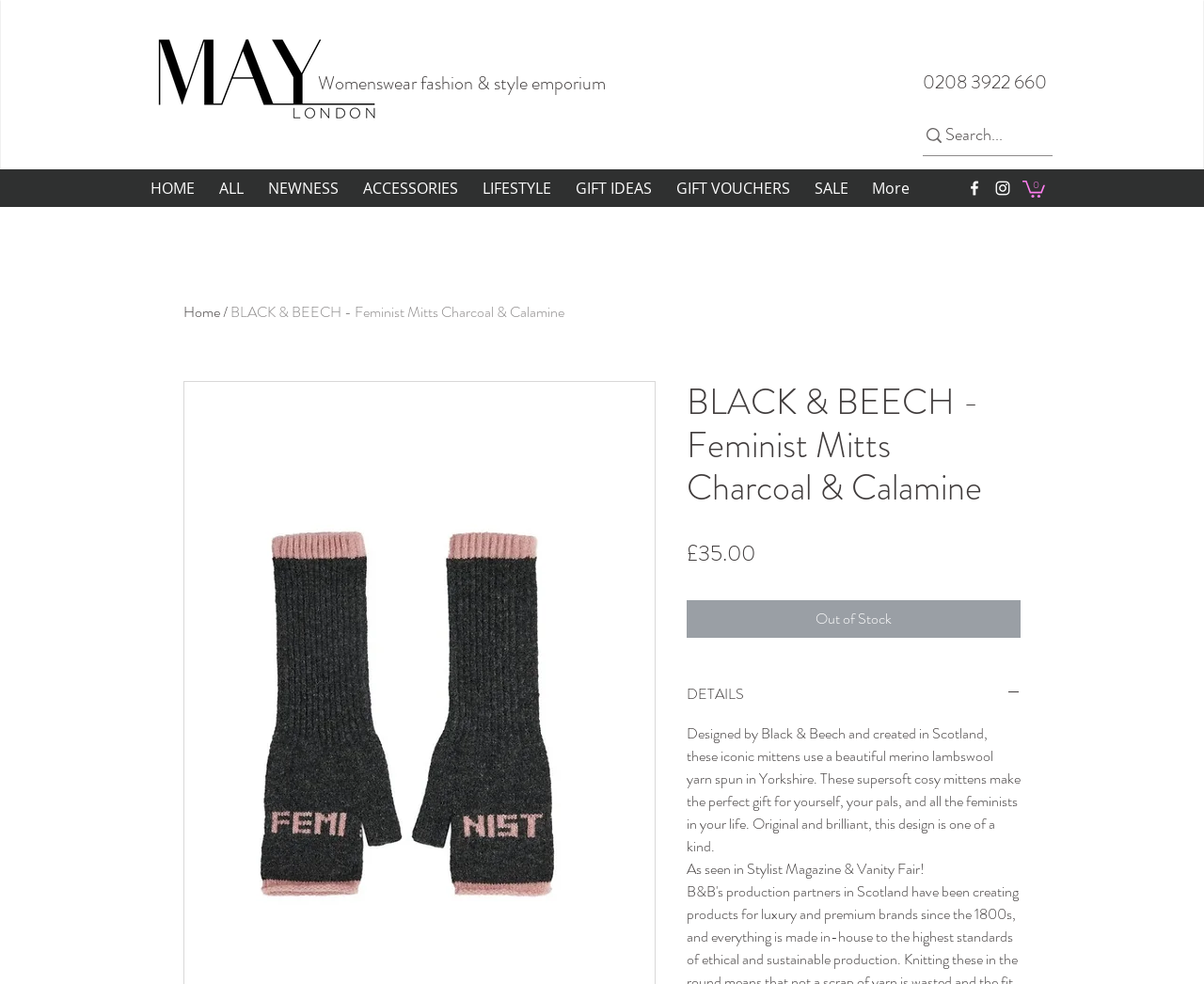What is the phone number of MAY London?
Ensure your answer is thorough and detailed.

I found the phone number by looking at the static text element with the content '0208 3922 660' located at the top right corner of the webpage.